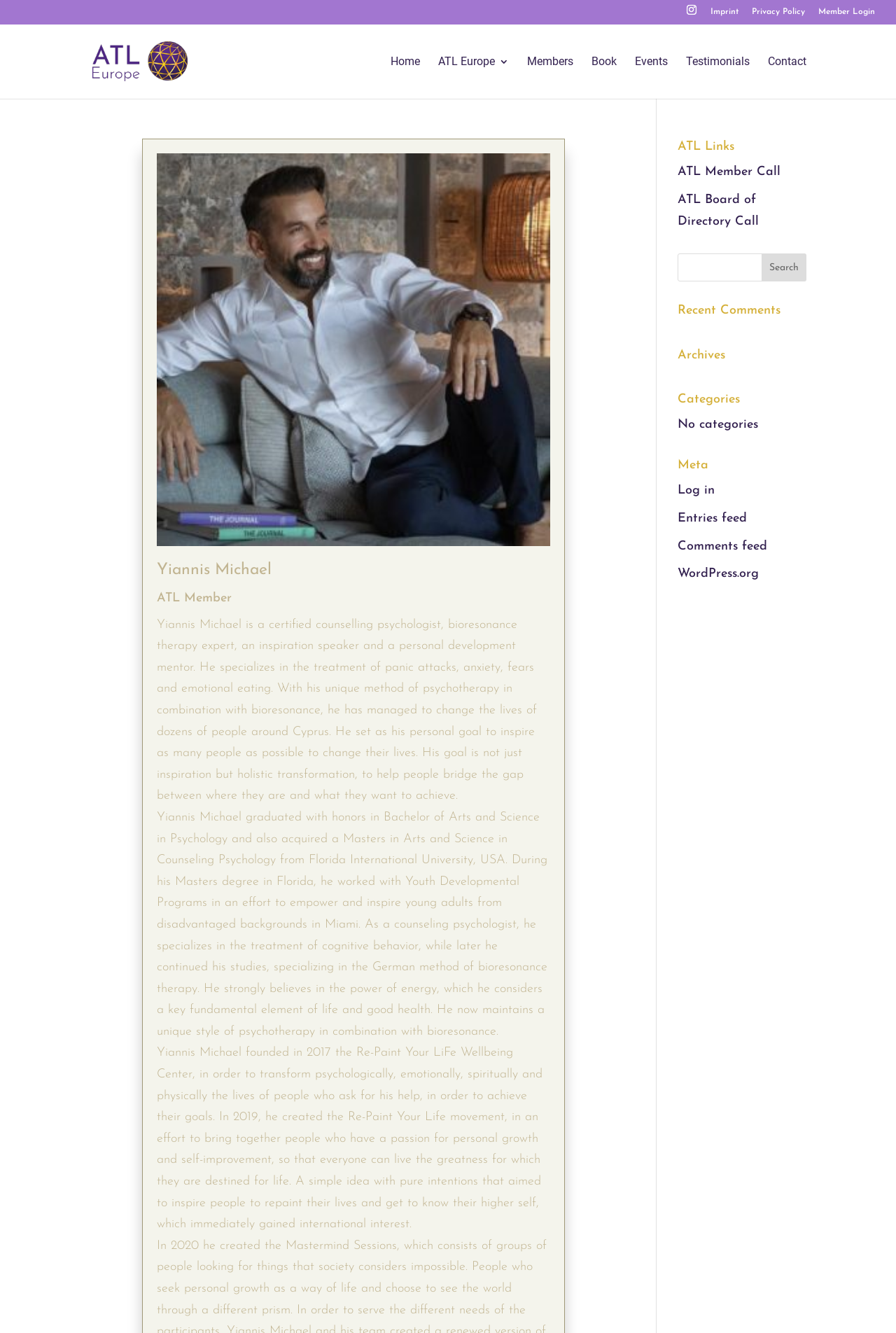Analyze the image and answer the question with as much detail as possible: 
What is Yiannis Michael's profession?

Based on the webpage, Yiannis Michael's profession is mentioned in the text 'Yiannis Michael is a certified counselling psychologist, bioresonance therapy expert, an inspiration speaker and a personal development mentor.'